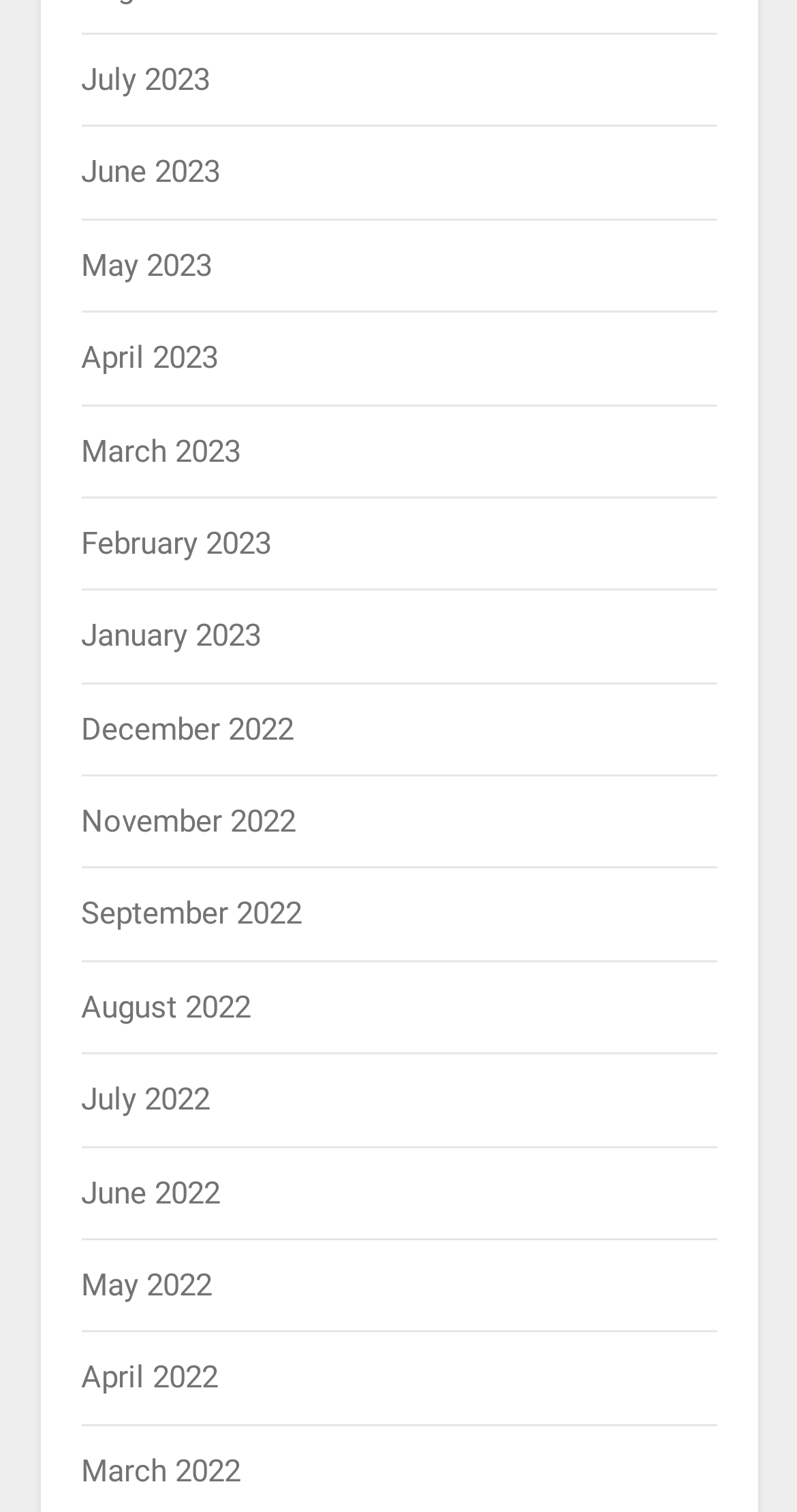Respond to the following query with just one word or a short phrase: 
What is the latest month listed?

July 2023